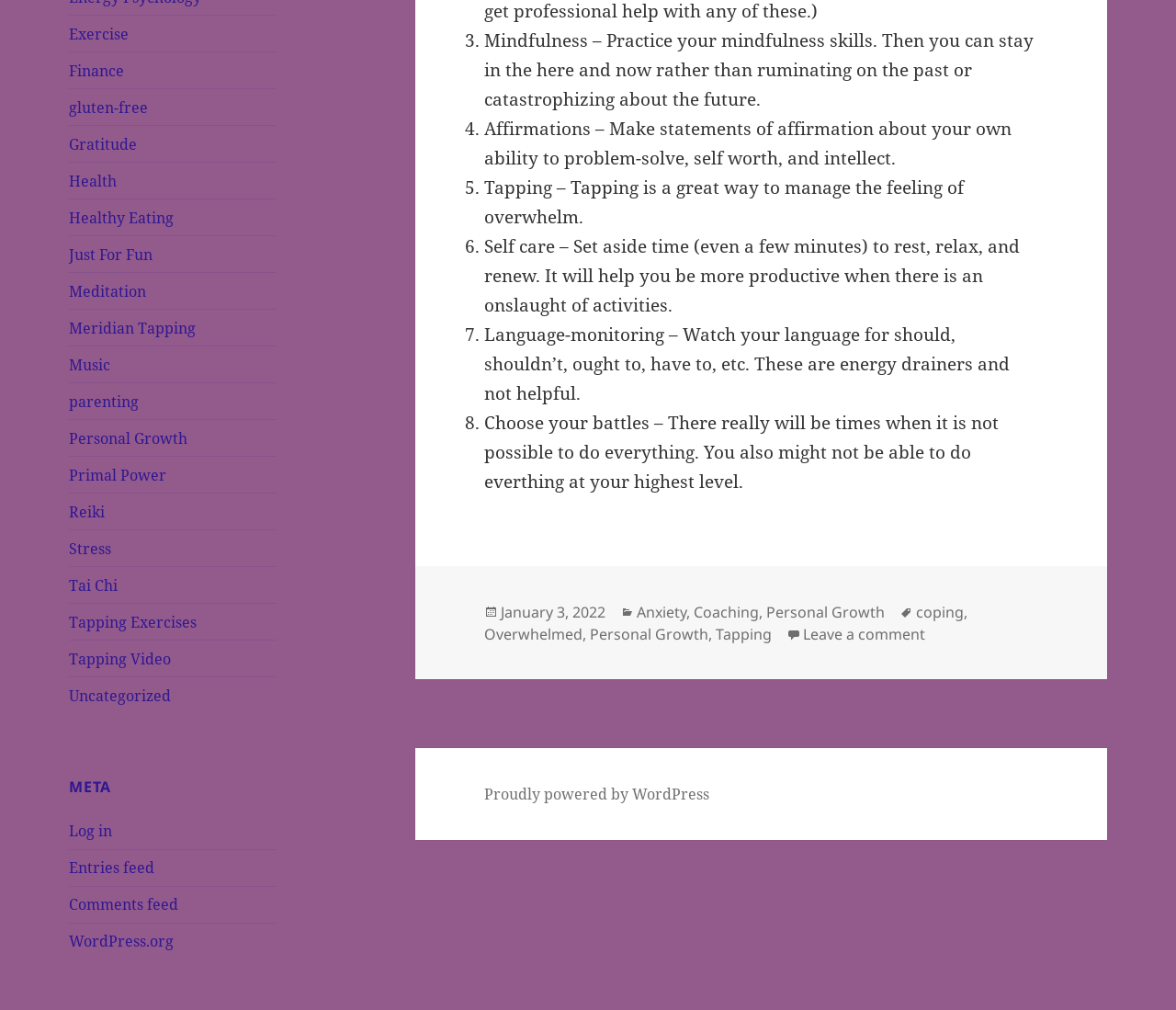Locate the bounding box coordinates of the area you need to click to fulfill this instruction: 'Read the article about mindfulness'. The coordinates must be in the form of four float numbers ranging from 0 to 1: [left, top, right, bottom].

[0.412, 0.028, 0.879, 0.11]